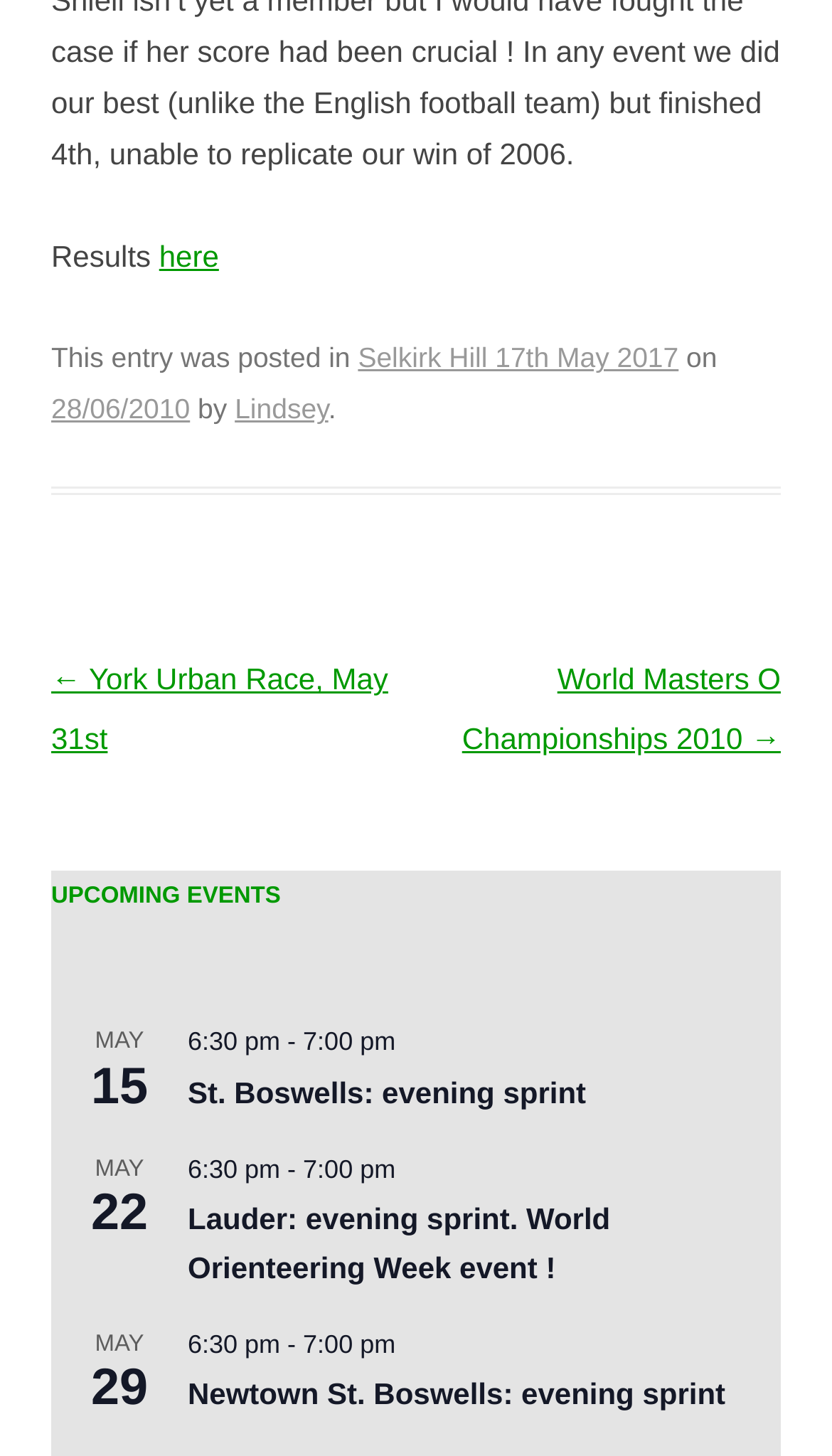Who posted the latest article?
Using the details shown in the screenshot, provide a comprehensive answer to the question.

I looked at the footer element, which has a link element with the text 'Lindsey'. This indicates that Lindsey is the author of the latest article.